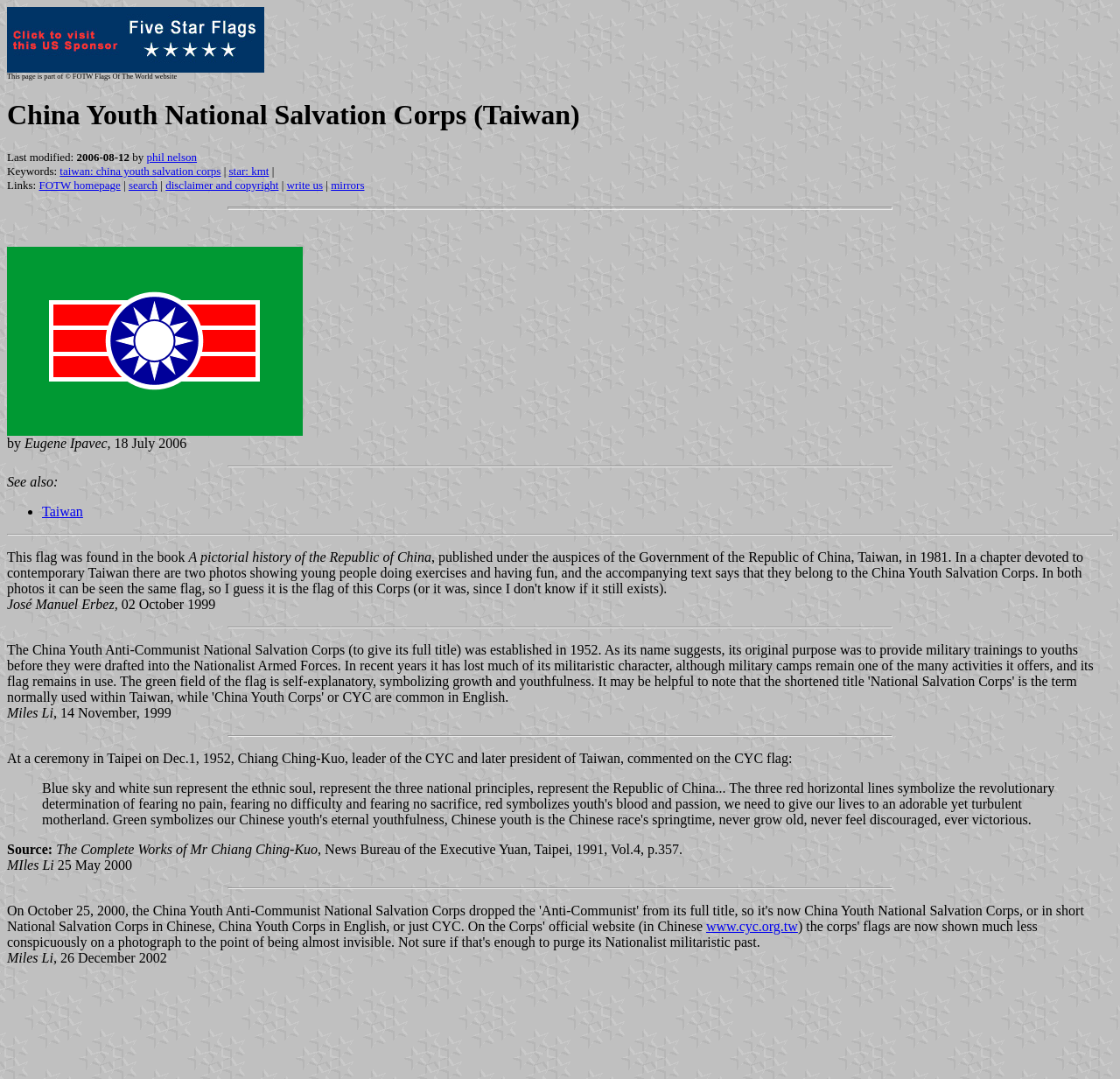Provide the bounding box coordinates of the HTML element this sentence describes: "taiwan: china youth salvation corps".

[0.053, 0.152, 0.197, 0.165]